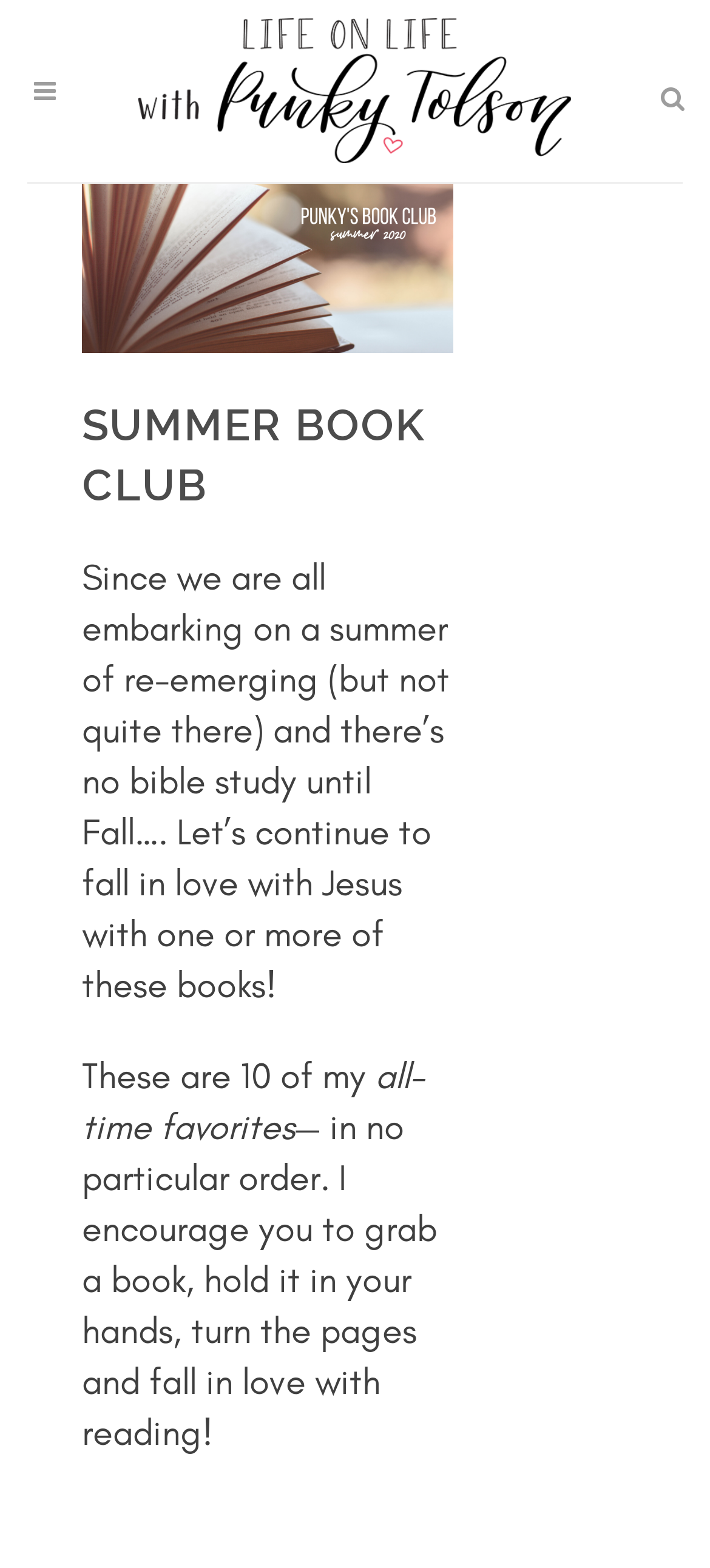Use a single word or phrase to answer this question: 
What is the theme of the summer book club?

Christianity